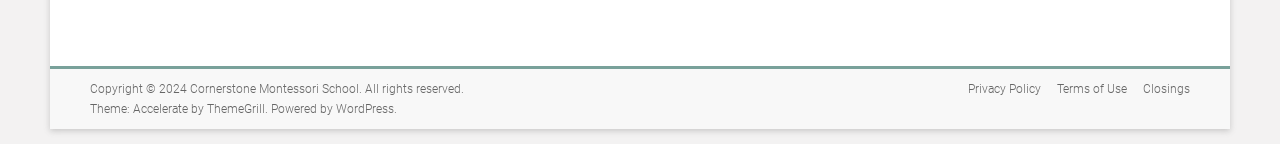Please provide a detailed answer to the question below based on the screenshot: 
What is the platform that powers the website?

I found the platform that powers the website by analyzing the link element 'WordPress' which is located near the bottom of the page, indicating it's a footer element, and the adjacent static text element 'Powered by'.